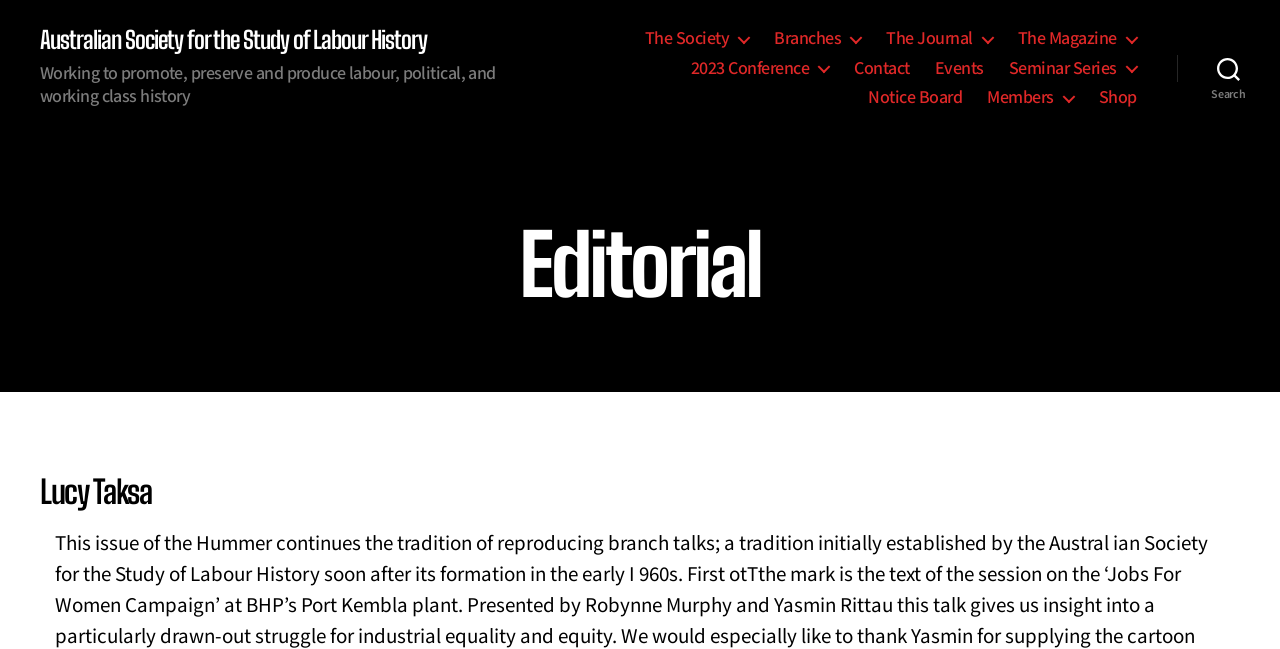What is the name of the society?
Using the image as a reference, give a one-word or short phrase answer.

Australian Society for the Study of Labour History